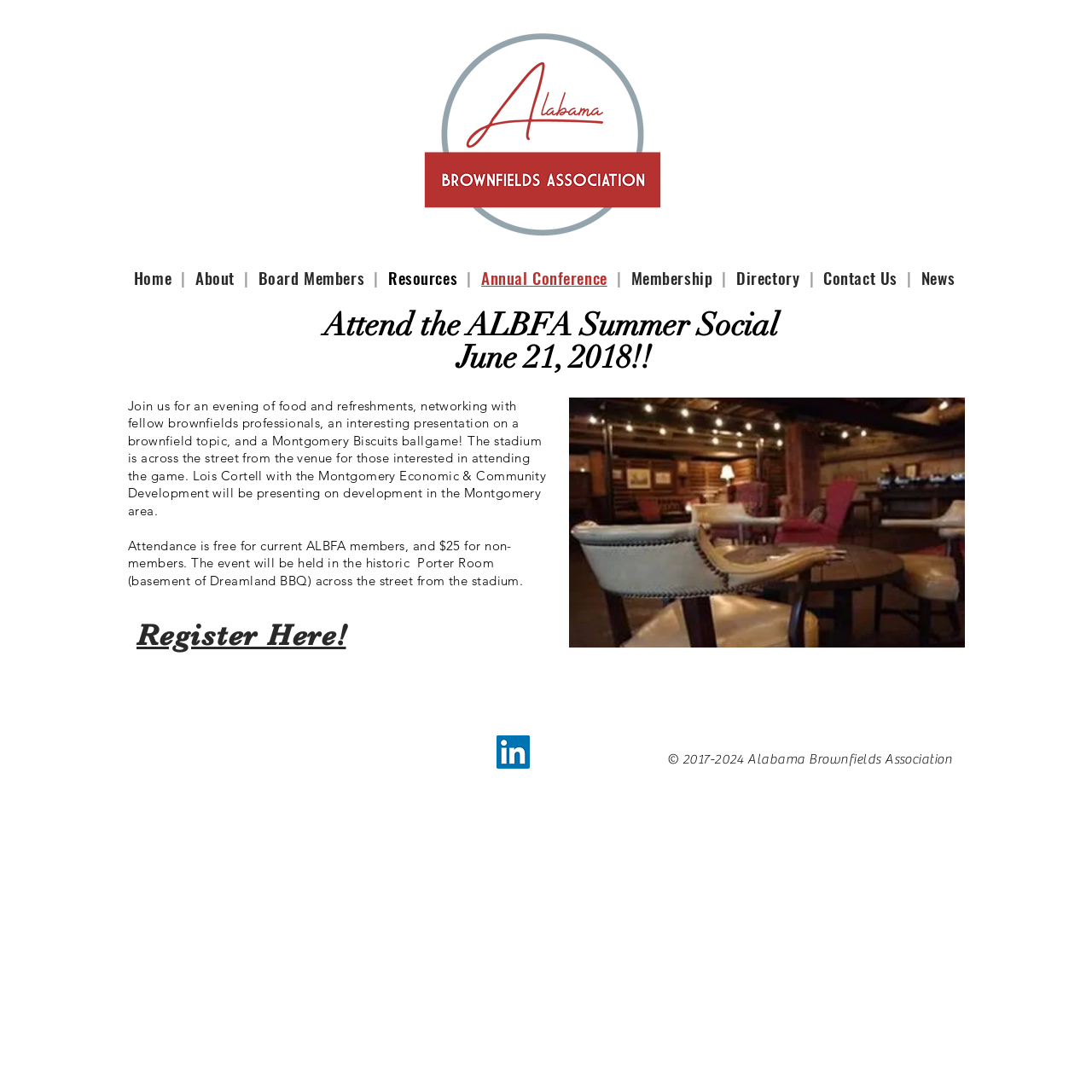Answer this question using a single word or a brief phrase:
What is the cost for non-members?

$25